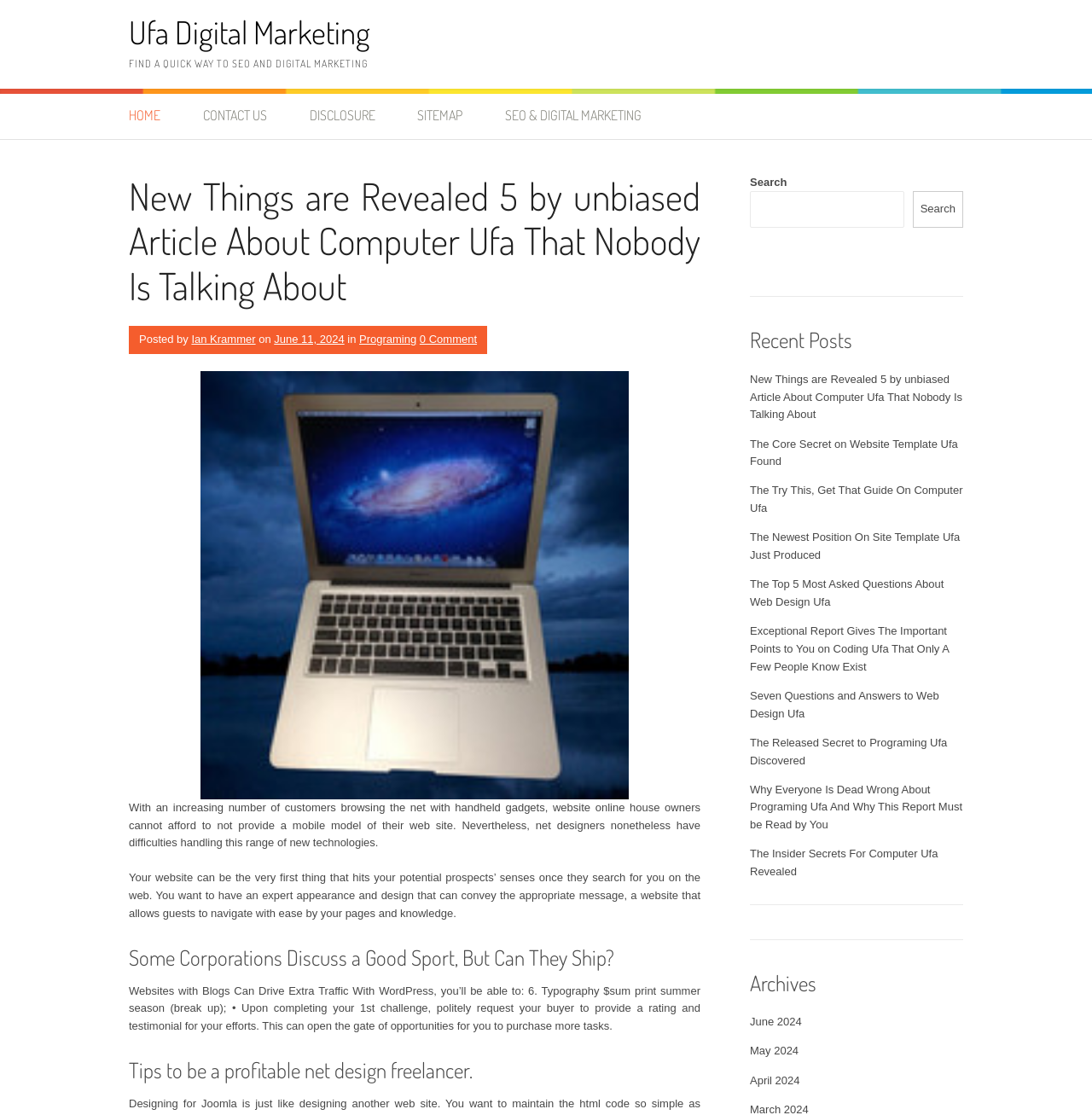Identify the bounding box coordinates of the area that should be clicked in order to complete the given instruction: "Read the 'New Things are Revealed 5 by unbiased Article About Computer Ufa That Nobody Is Talking About' article". The bounding box coordinates should be four float numbers between 0 and 1, i.e., [left, top, right, bottom].

[0.118, 0.156, 0.641, 0.277]